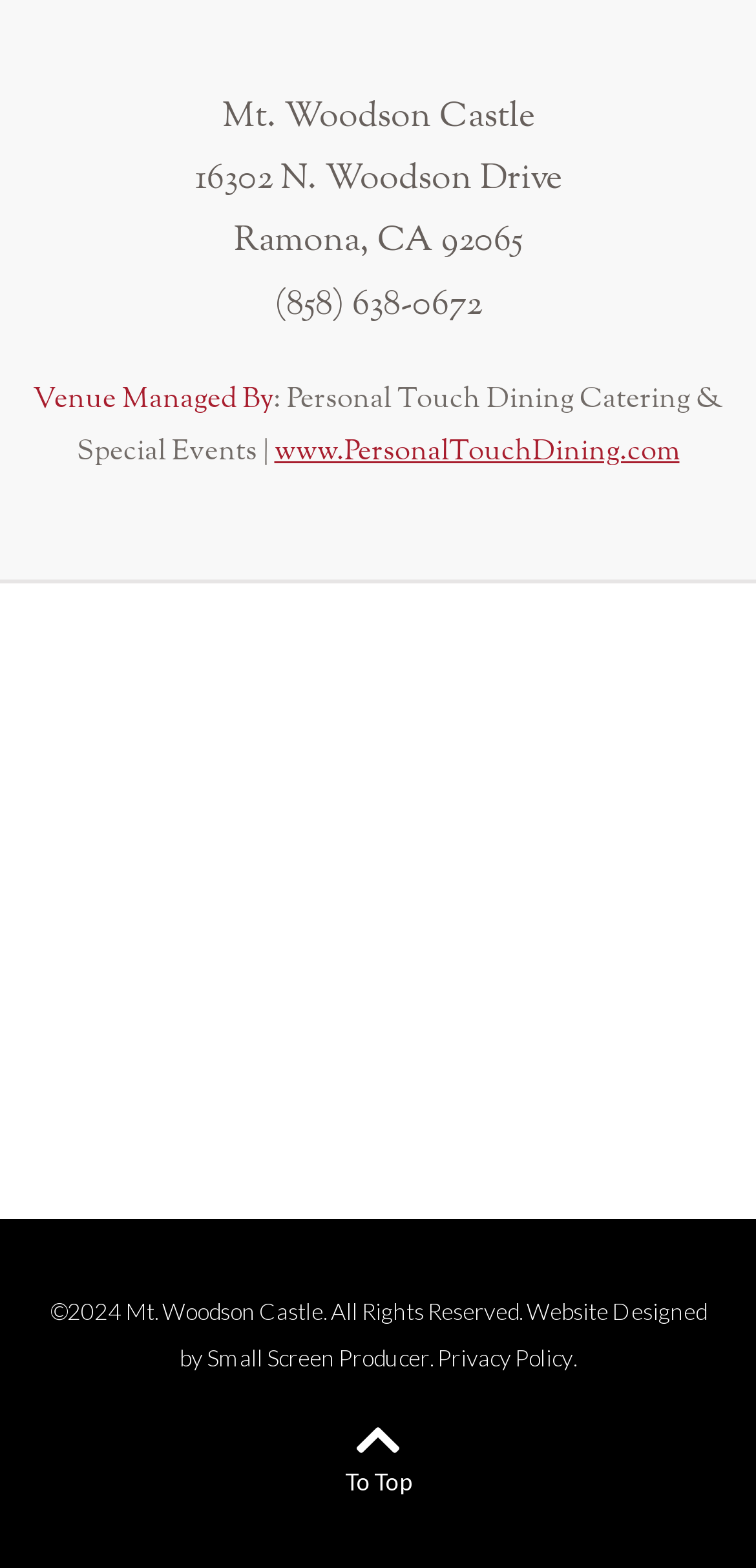Look at the image and answer the question in detail:
What is the phone number of Mt. Woodson Castle?

The phone number of Mt. Woodson Castle can be found on the webpage, where it is displayed as a link '(858) 638-0672'.